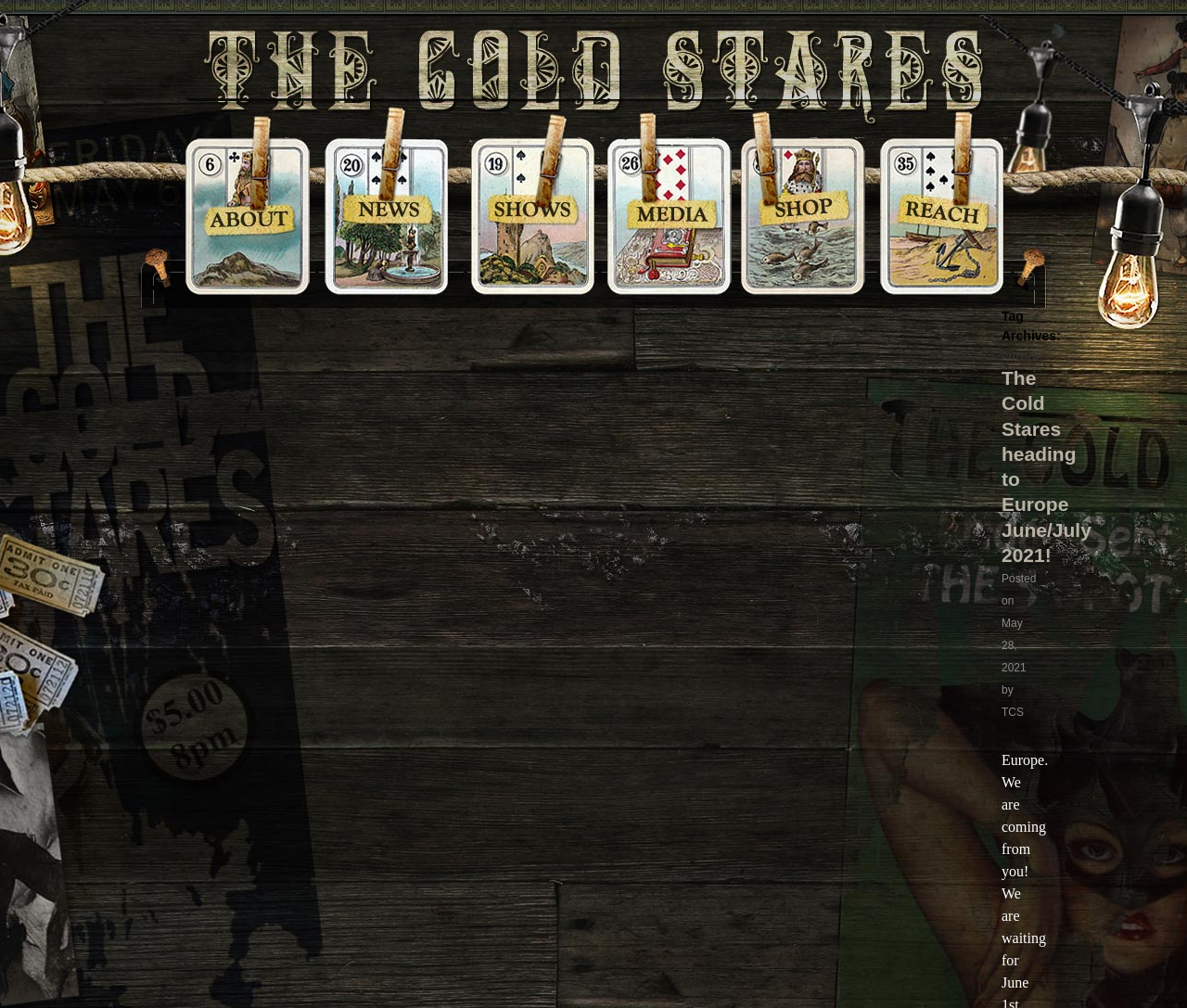With reference to the image, please provide a detailed answer to the following question: Where is the band heading to in June/July 2021?

The link with the text 'The Cold Stares heading to Europe June/July 2021!' suggests that the band is going to Europe in June/July 2021. This information can be obtained by analyzing the link's text content.